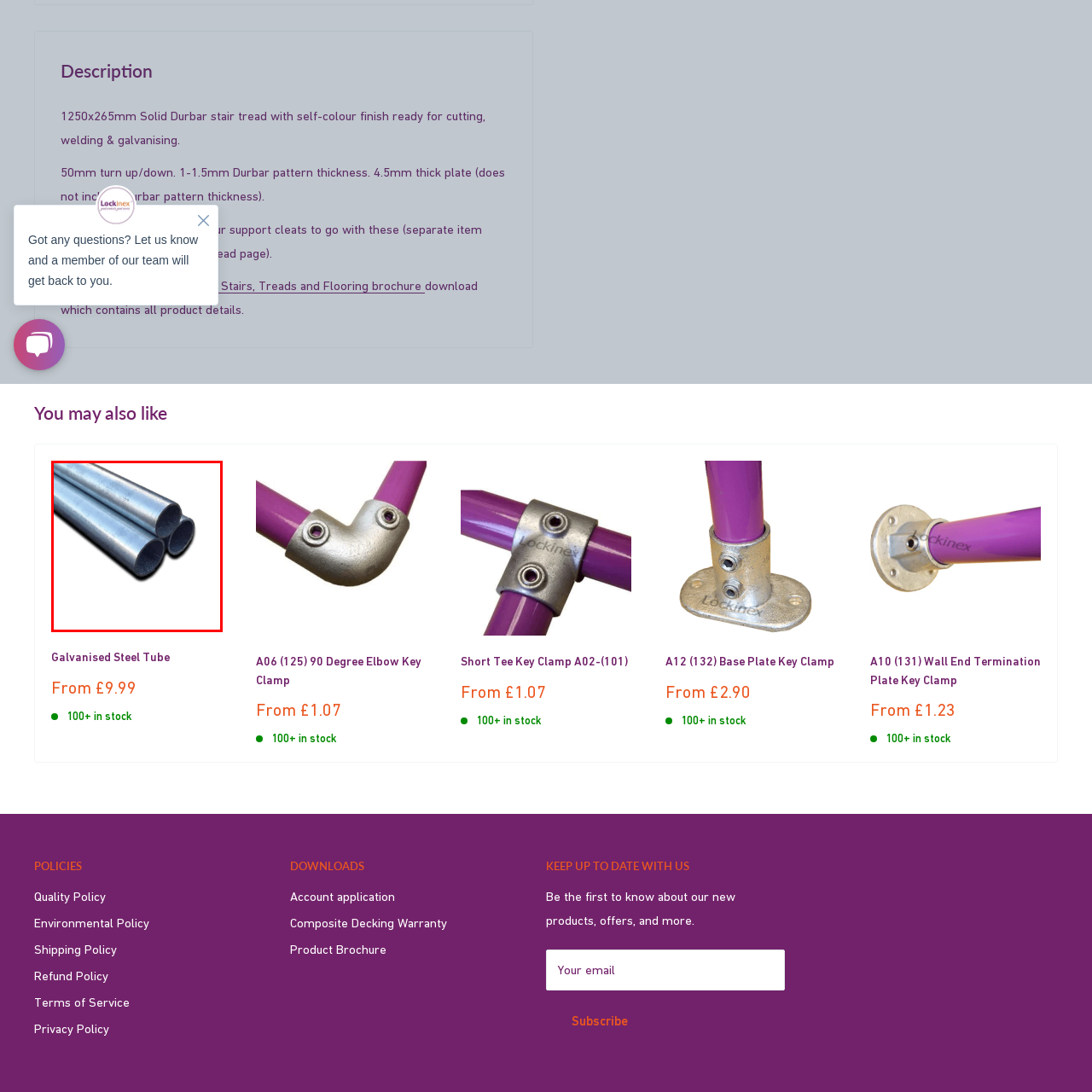Examine the red-bounded region in the image and describe it in detail.

The image showcases a set of three galvanized steel tubes, prominently displayed side by side. These tubes are characterized by their smooth, shiny metallic surface, indicative of a durable finish ideal for a variety of construction and engineering applications. Galvanization provides excellent resistance against rust and corrosion, making these tubes suitable for both interior and exterior uses. Their circular cross-section and uniform dimensions suggest versatility in various structural projects, whether in handrails, framing, or piping systems. This product is part of a broader offering that includes steel stairs and railings, emphasizing its utility in creating robust and reliable construction solutions.